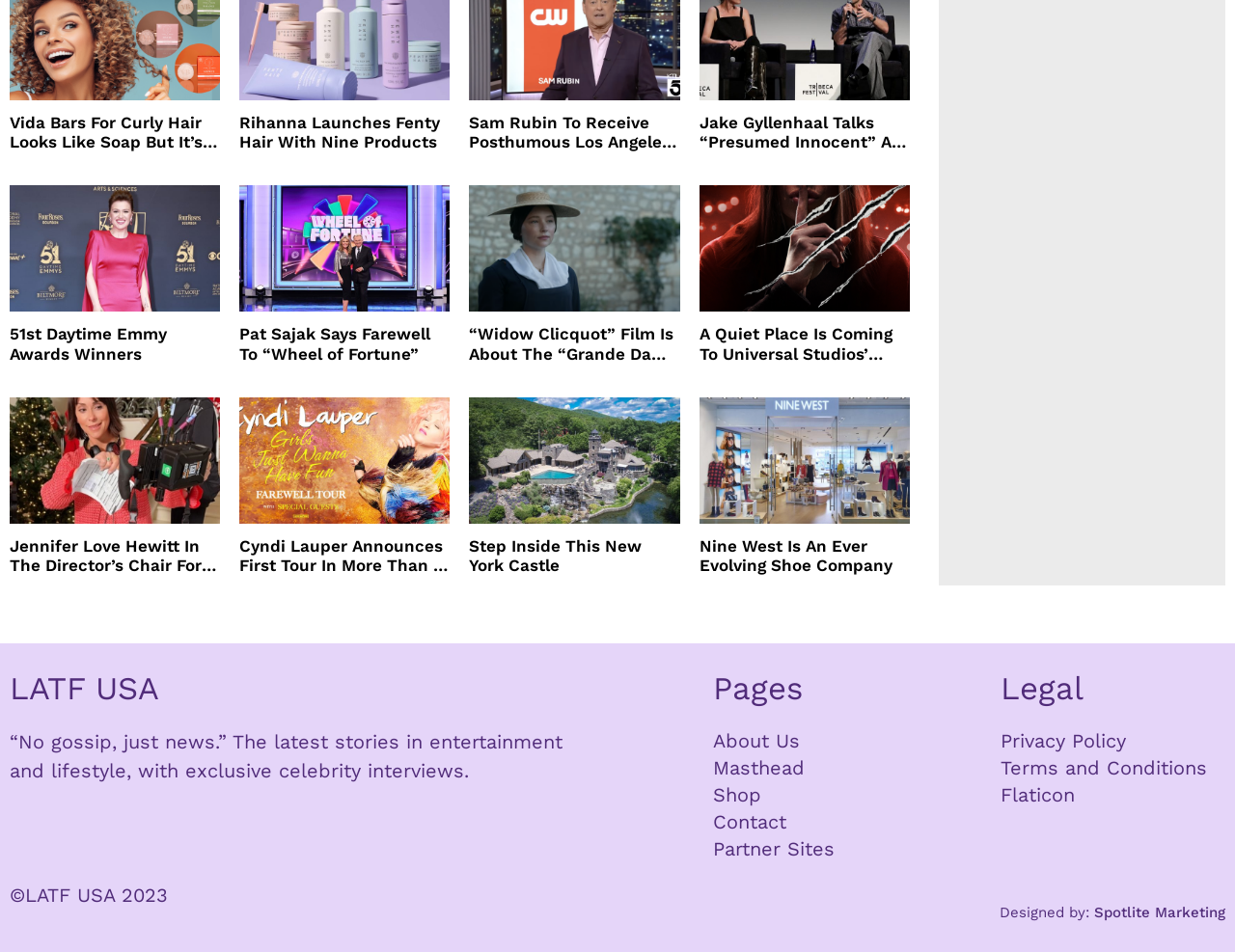Find the bounding box of the UI element described as follows: "Shop".

[0.577, 0.821, 0.676, 0.849]